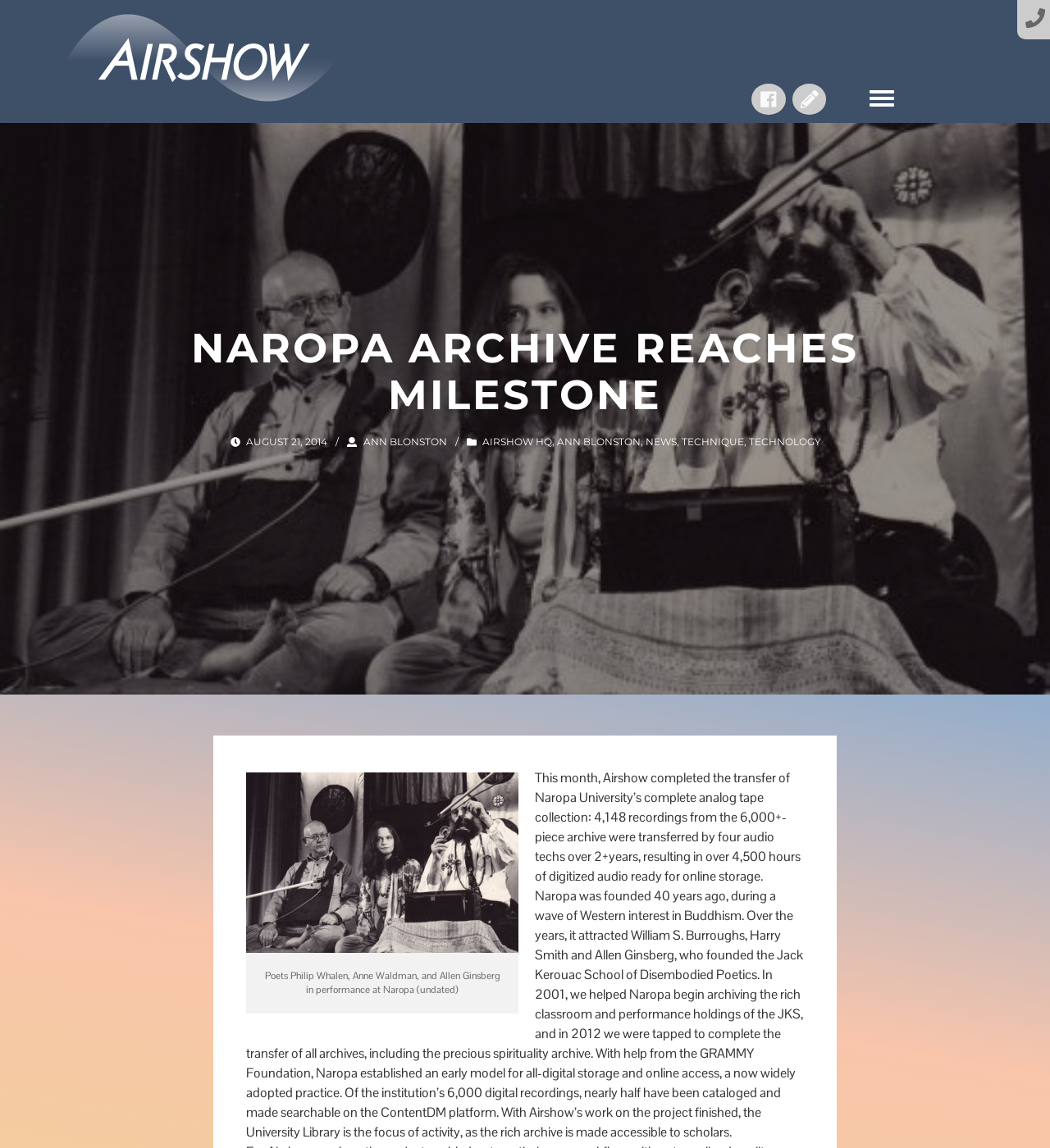Elaborate on the webpage's design and content in a detailed caption.

The webpage is about Naropa Archive reaching a milestone, specifically the completion of transferring Naropa University's analog tape collection to digital format. 

At the top left, there is a link to "Airshow Mastering" accompanied by an image with the same name. On the top right, there are three links with no text. 

Below the top section, there is a large heading "NAROPA ARCHIVE REACHES MILESTONE" in the center. 

To the left of the heading, there is a time element showing the date "AUGUST 21, 2014". Next to the date, there are links to "ANN BLONSTON", "AIRSHOW HQ", and other related topics, separated by commas. 

The main content of the webpage is a long paragraph describing the achievement of transferring the analog tape collection, including the number of recordings, the time it took, and the significance of the project. 

Below the paragraph, there is a figure with a caption describing a photo of poets Philip Whalen, Anne Waldman, and Allen Ginsberg in performance at Naropa. 

The webpage also provides additional information about Naropa University, its history, and the significance of the archive project, including the involvement of the GRAMMY Foundation and the university's library.